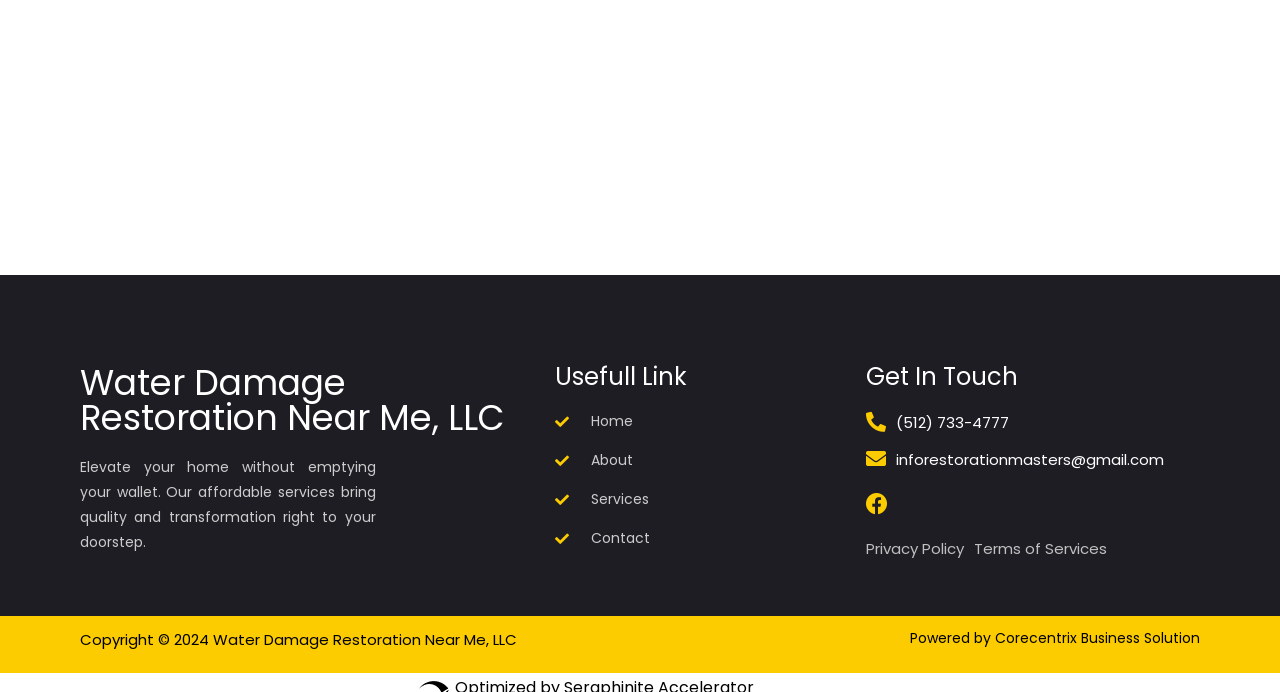Determine the bounding box coordinates for the clickable element required to fulfill the instruction: "Call (512) 733-4777". Provide the coordinates as four float numbers between 0 and 1, i.e., [left, top, right, bottom].

[0.676, 0.591, 0.934, 0.63]